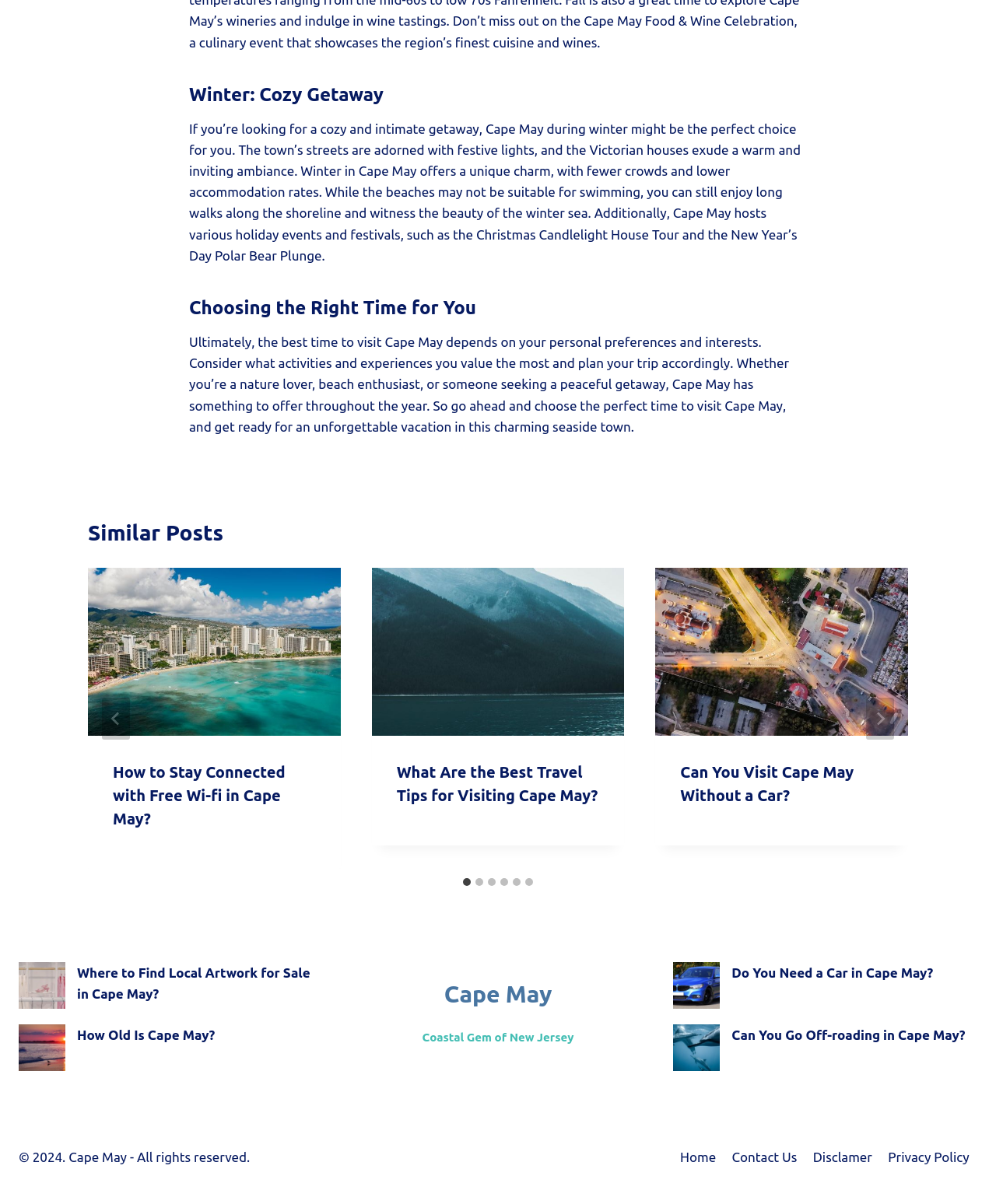What is the copyright year mentioned at the bottom of the webpage?
Using the image as a reference, answer the question with a short word or phrase.

2024